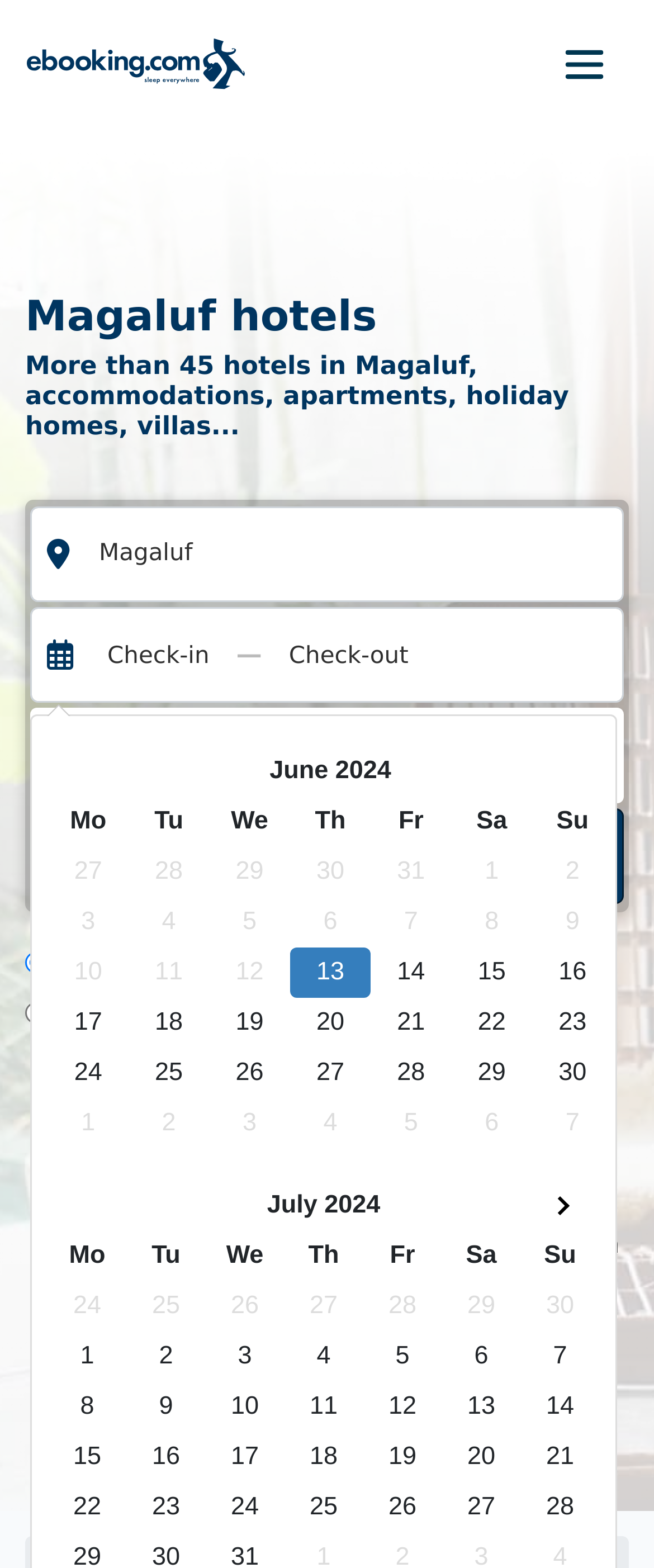What is the purpose of the radio buttons?
Provide a one-word or short-phrase answer based on the image.

To select booking websites